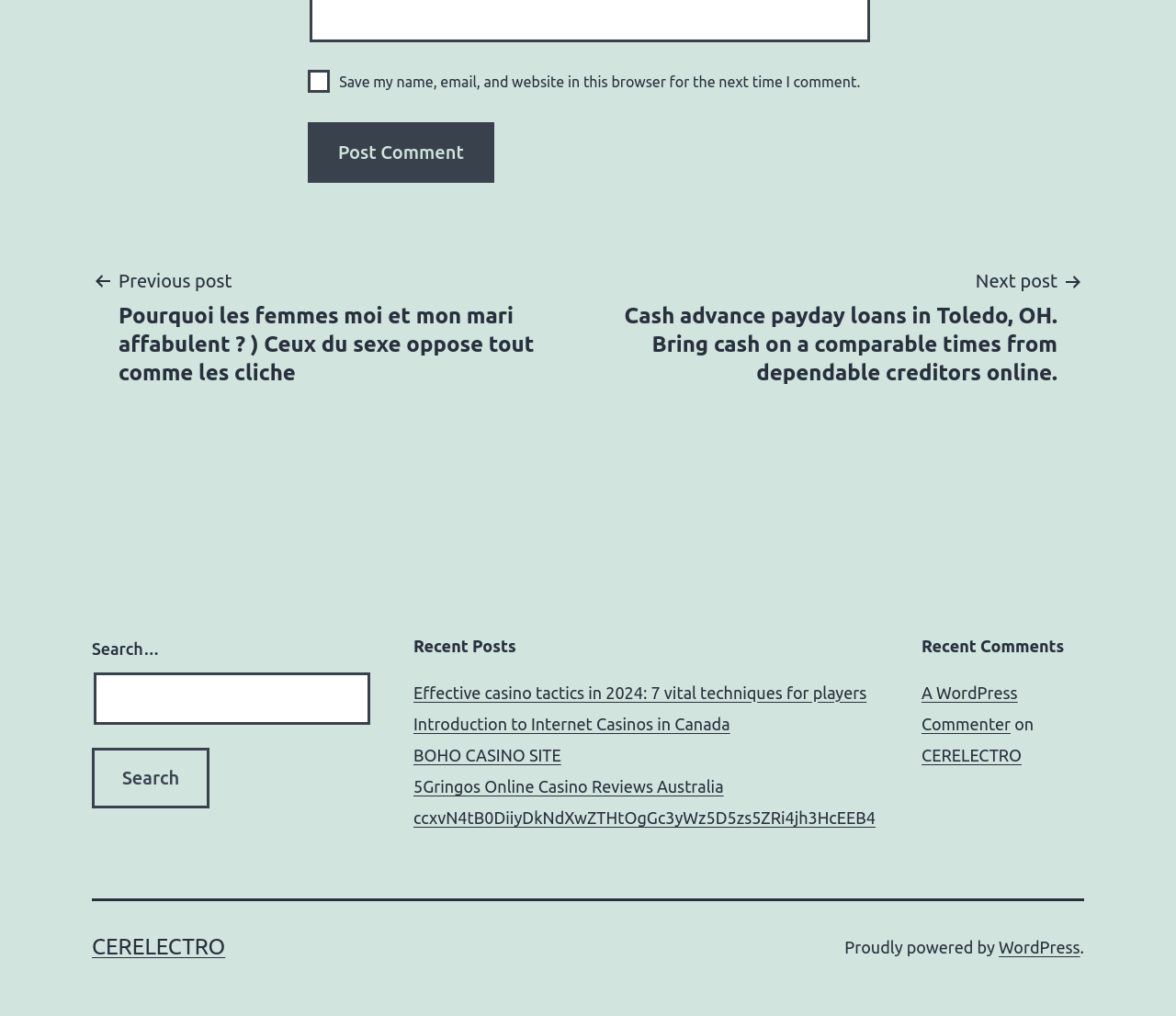Locate the bounding box coordinates of the element I should click to achieve the following instruction: "Go to previous post".

[0.078, 0.261, 0.492, 0.381]